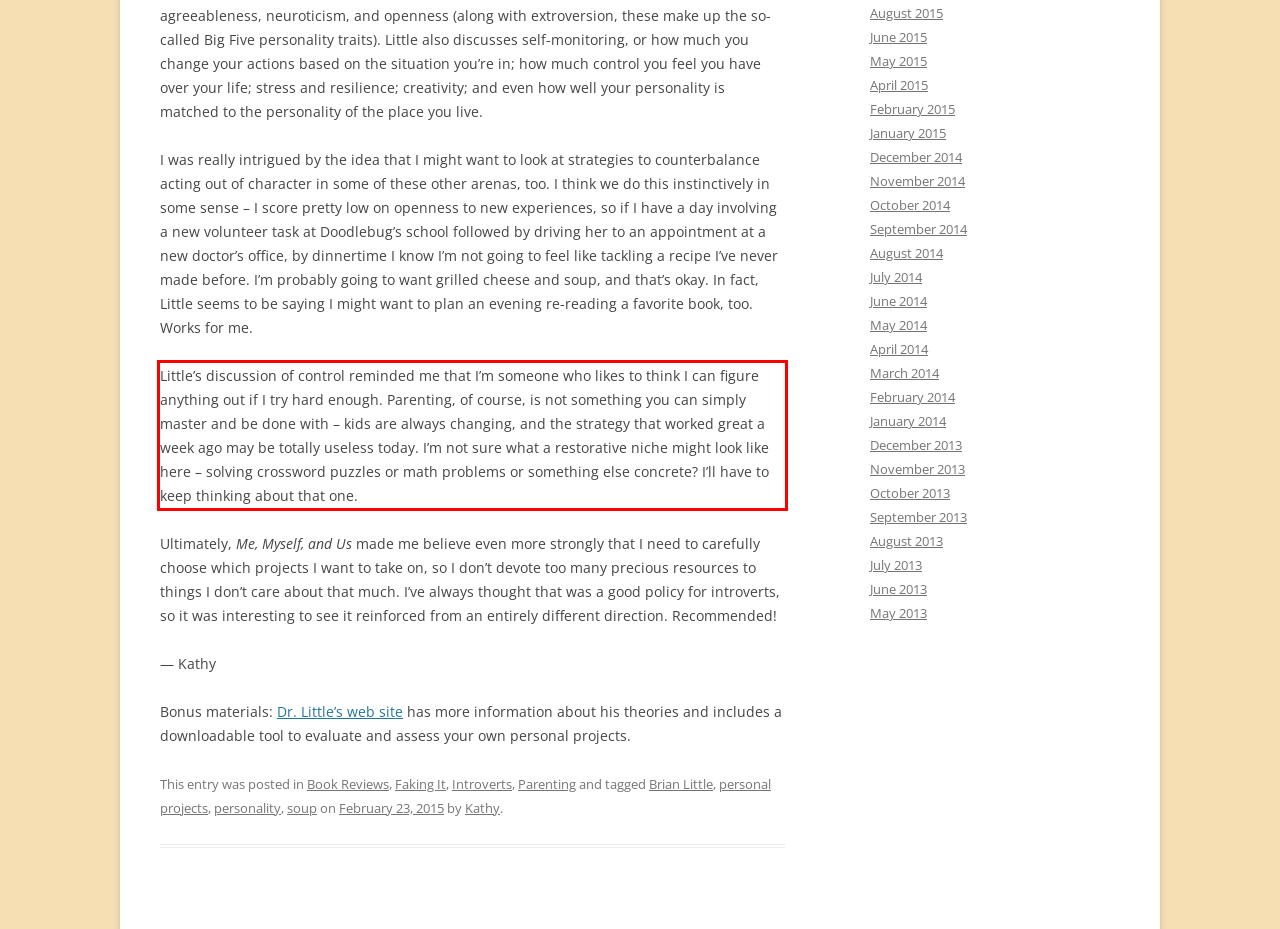Given a webpage screenshot, locate the red bounding box and extract the text content found inside it.

Little’s discussion of control reminded me that I’m someone who likes to think I can figure anything out if I try hard enough. Parenting, of course, is not something you can simply master and be done with – kids are always changing, and the strategy that worked great a week ago may be totally useless today. I’m not sure what a restorative niche might look like here – solving crossword puzzles or math problems or something else concrete? I’ll have to keep thinking about that one.